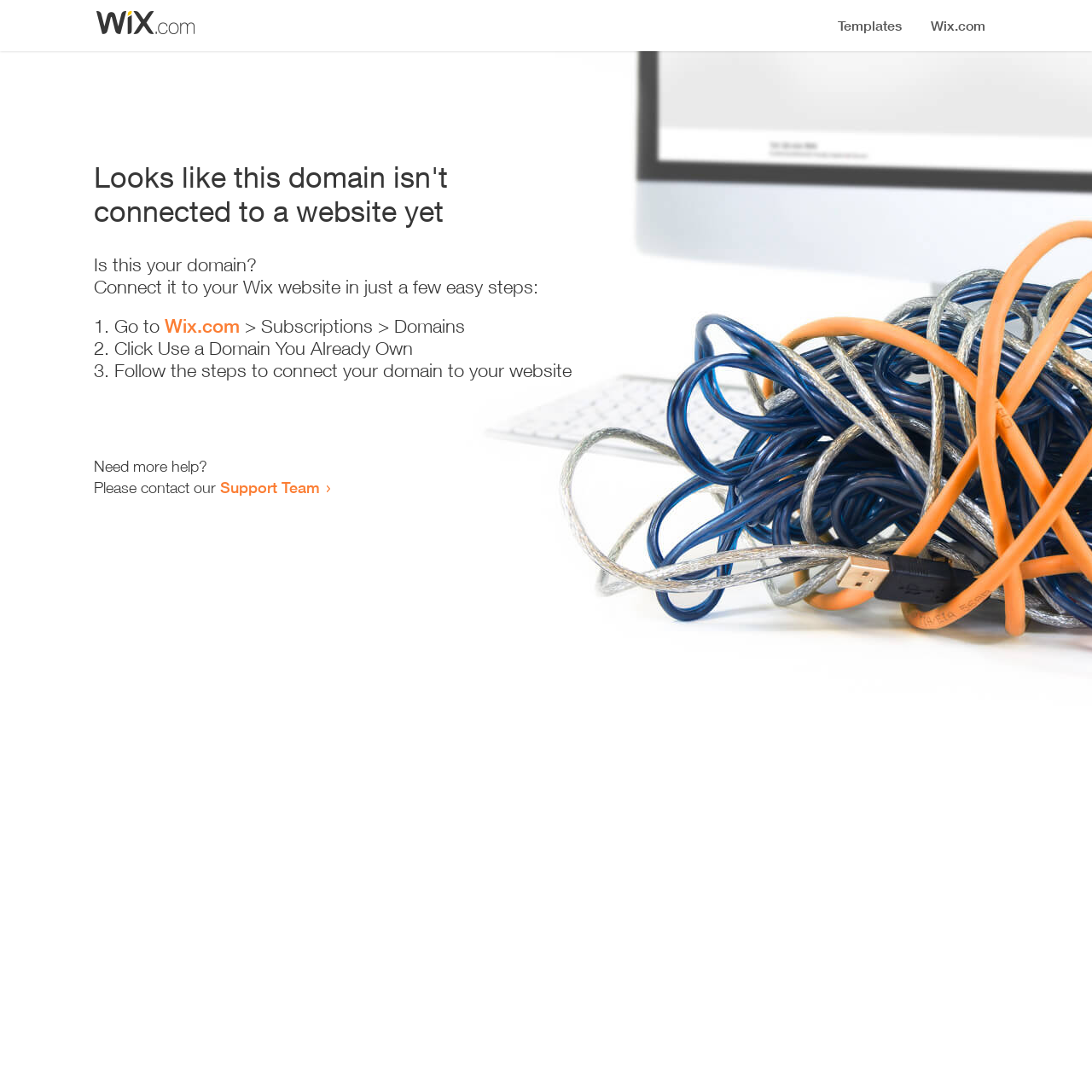Please answer the following question using a single word or phrase: 
What is the purpose of the webpage?

To connect domain to website